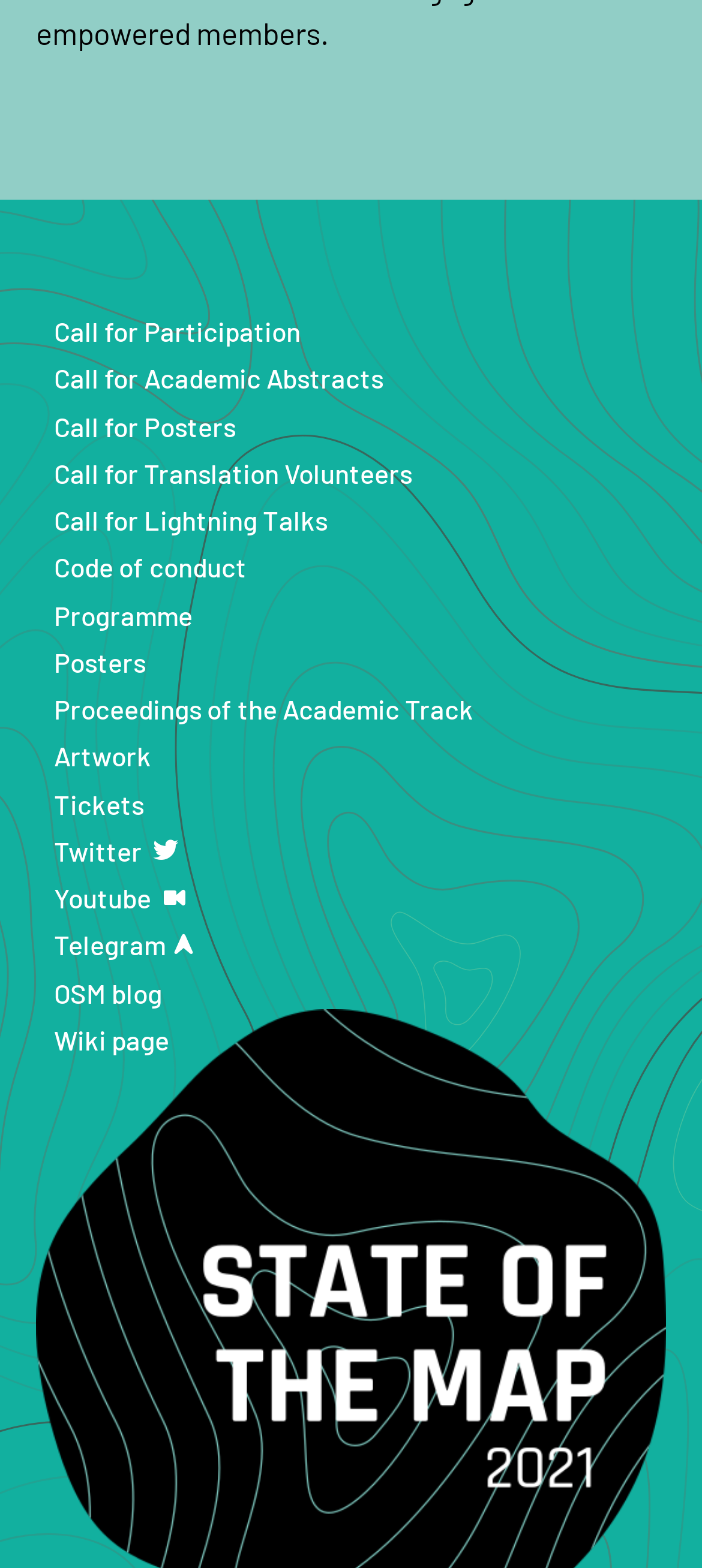Using the provided element description: "Call for Participation", determine the bounding box coordinates of the corresponding UI element in the screenshot.

[0.077, 0.196, 0.923, 0.226]